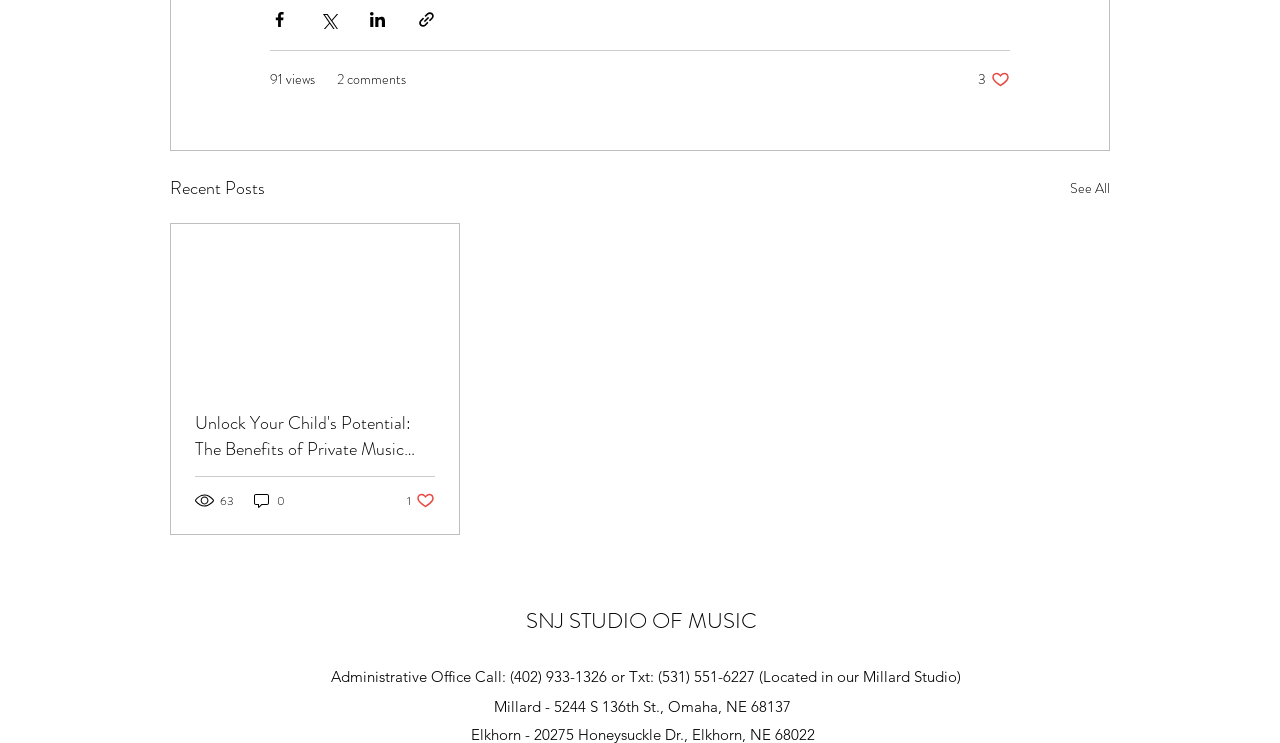How many views does the first post have?
Give a detailed response to the question by analyzing the screenshot.

I found the number of views for the first post by looking at the generic element inside the article element, which reads '63 views'.